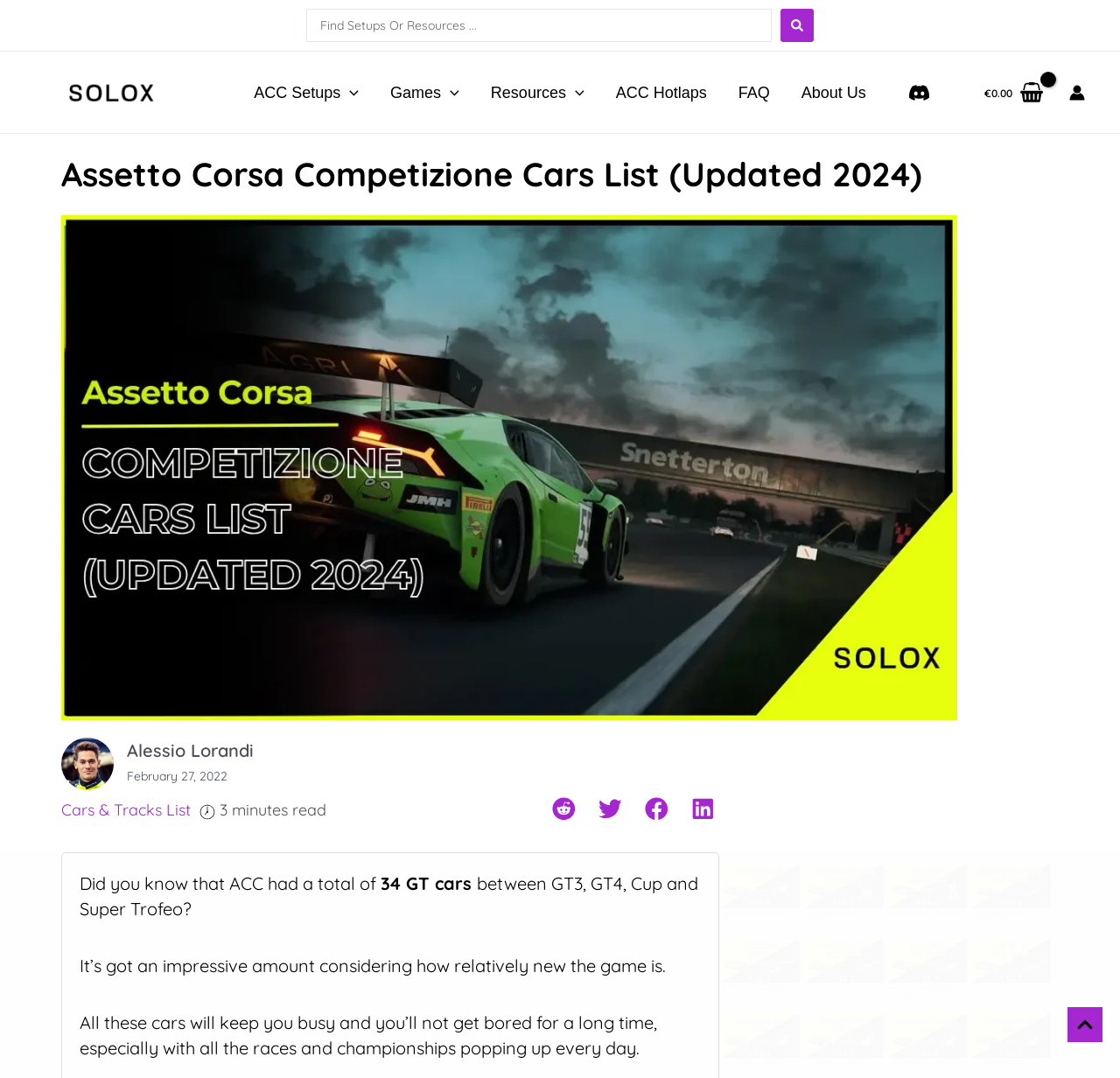What is the currency symbol shown in the shopping cart?
Using the picture, provide a one-word or short phrase answer.

€